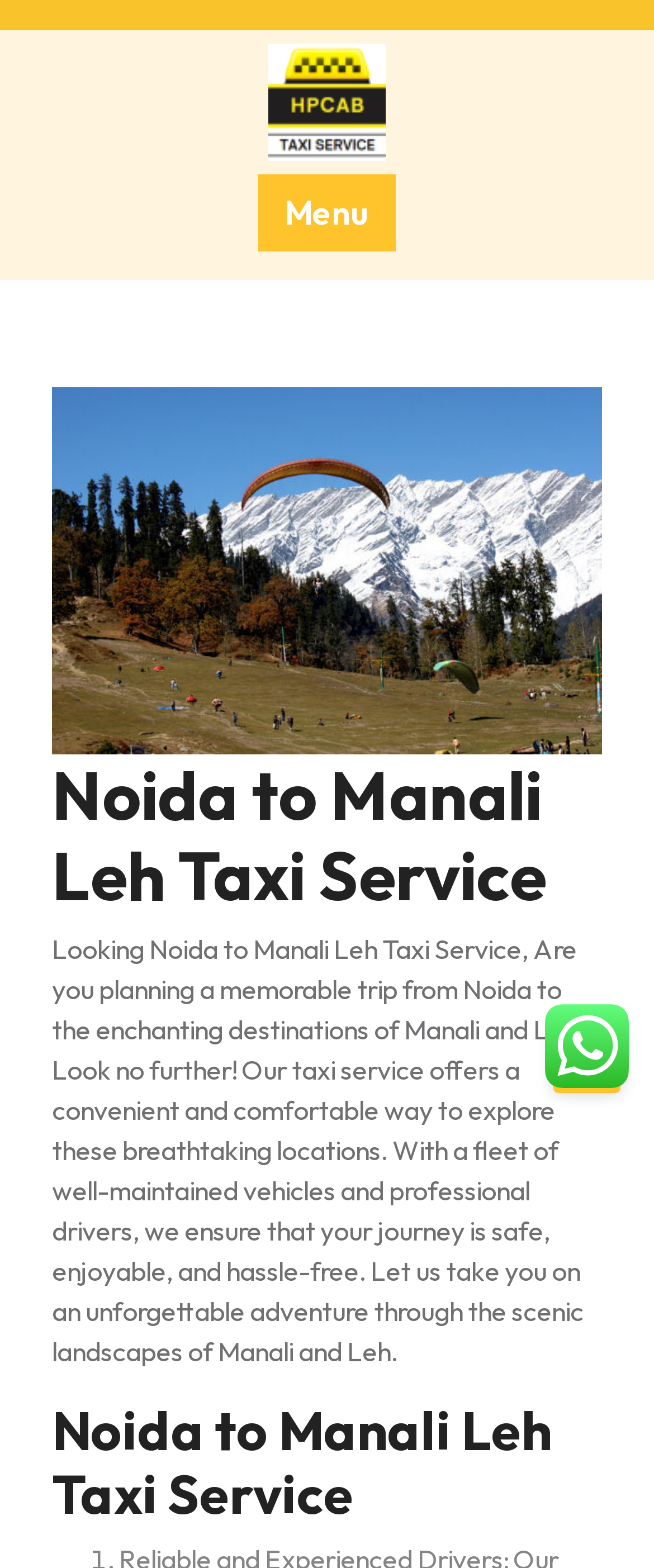What is the primary heading on this webpage?

Noida to Manali Leh Taxi Service